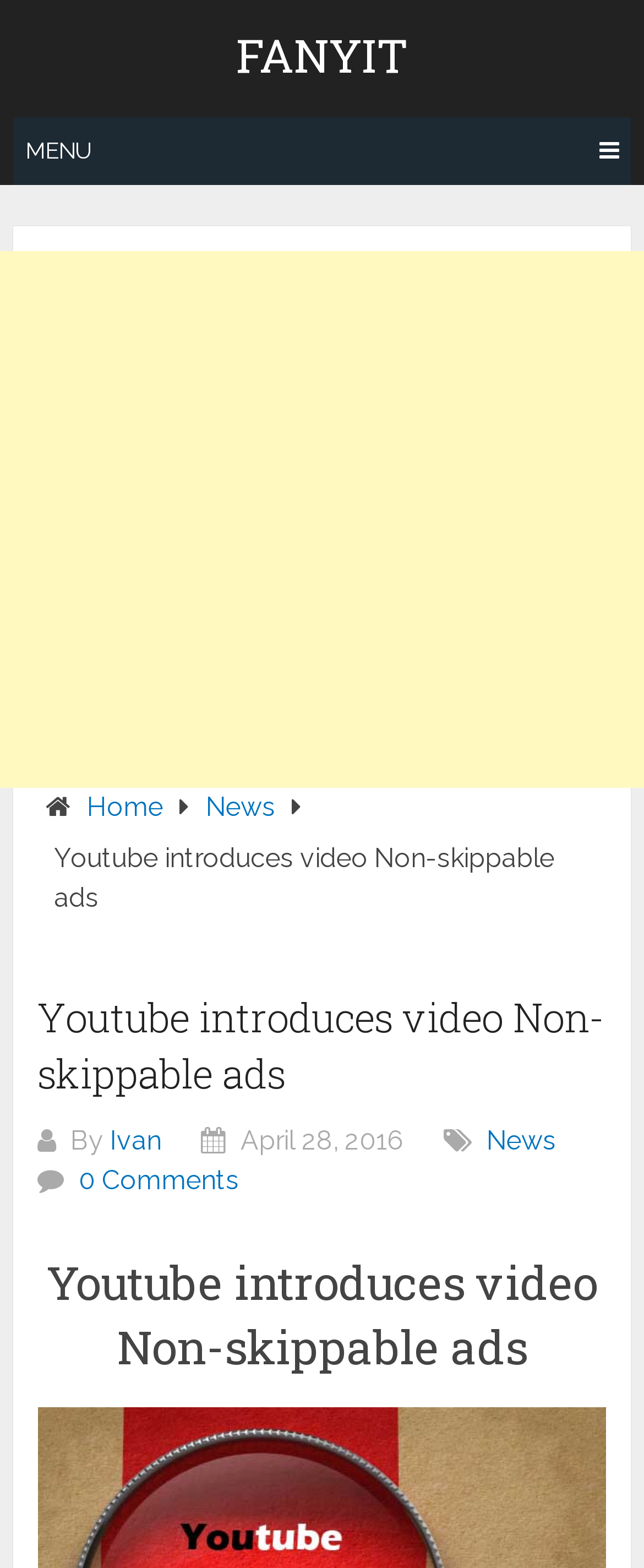Provide an in-depth caption for the contents of the webpage.

The webpage appears to be a news article or blog post about YouTube introducing non-skippable video ads. At the top of the page, there is a heading that reads "FANYIT" and a link with the same text. Below this, there is a menu link with the text "MENU" and an icon. 

To the right of the menu link, there is a large advertisement iframe that takes up most of the width of the page. Below the advertisement, there are three links: "Home", "News", and another link with the title of the article, "Youtube introduces video Non-skippable ads". 

Below these links, there is a header section that contains the title of the article again, followed by the author's name, "Ivan", and the date "April 28, 2016". There is also a link to the "News" category and a link to "0 Comments" section. 

Further down the page, there is another heading with the same title as the article, "Youtube introduces video Non-skippable ads".